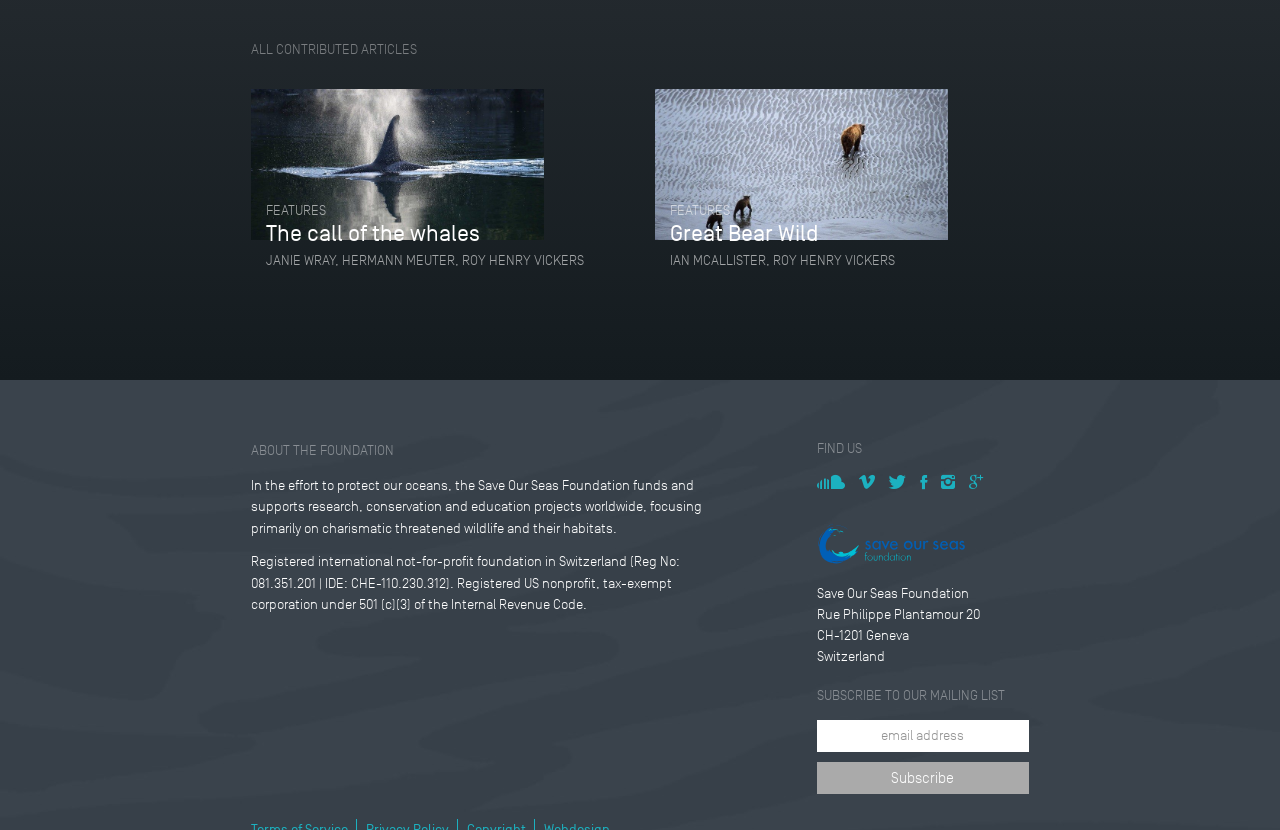Answer this question using a single word or a brief phrase:
What can be done with the 'SUBSCRIBE TO OUR MAILING LIST' feature?

Subscribe to mailing list